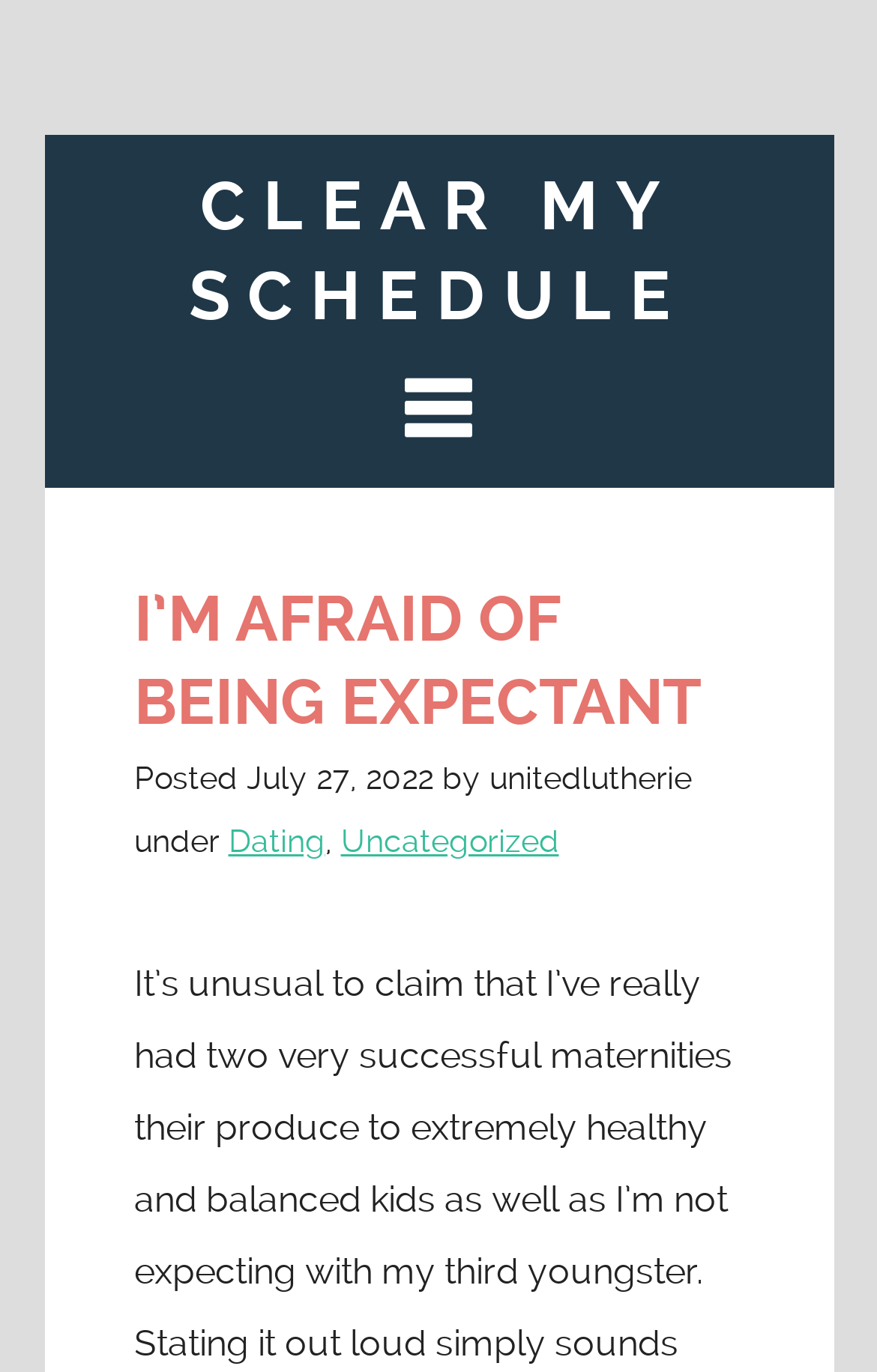Create a detailed narrative of the webpage’s visual and textual elements.

The webpage appears to be a blog post titled "I'm Afraid of Being Expectant". At the top, there is a prominent link "CLEAR MY SCHEDULE" centered horizontally. To the right of this link, there is a navigation image labeled "nav". 

Below the navigation image, there is a header section that spans most of the width of the page. Within this section, the title "I'M AFRAID OF BEING EXPECTANT" is displayed prominently. Beneath the title, there are several lines of text that provide metadata about the post, including the posting date "July 27, 2022", the author "unitedlutherie", and the categories "Dating" and "Uncategorized". The categories are presented as links.